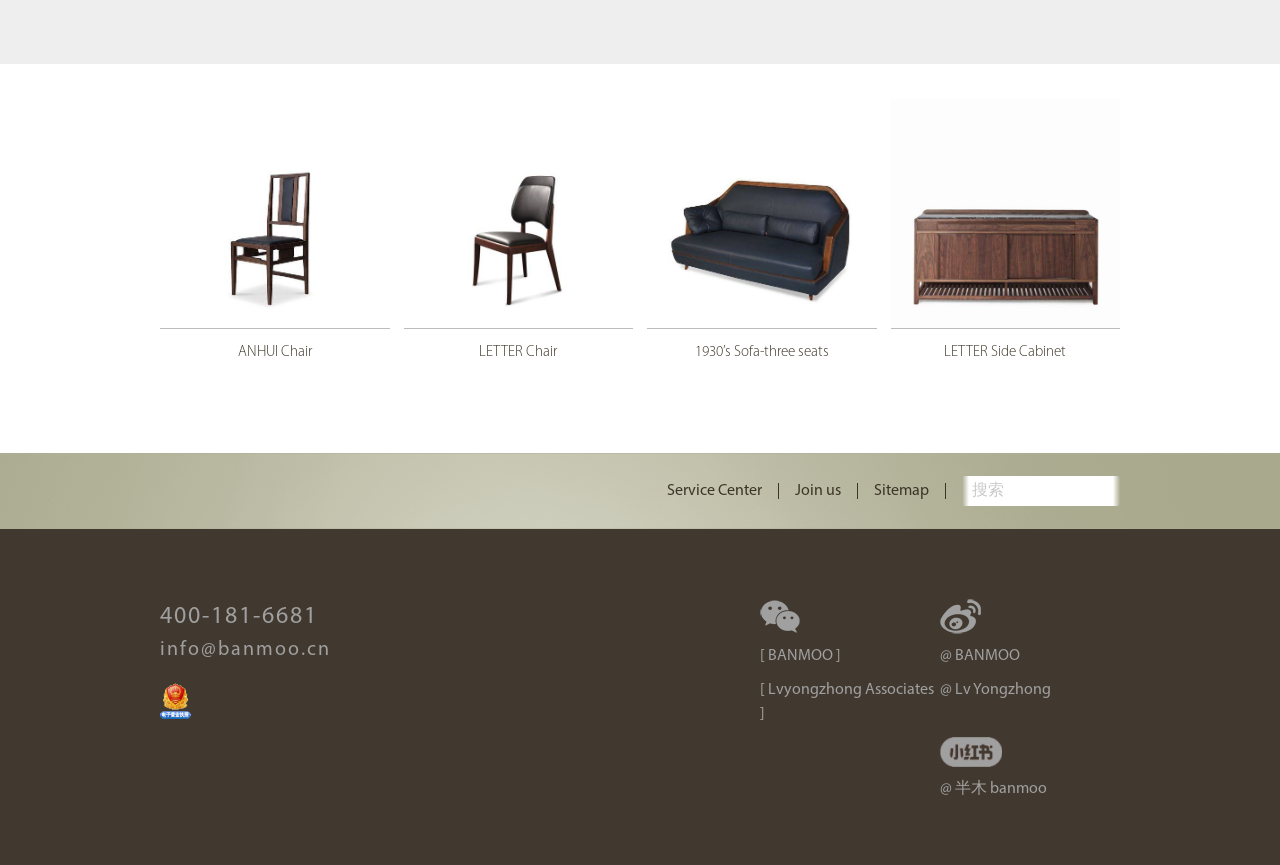Identify the bounding box coordinates of the HTML element based on this description: "Join us".

[0.621, 0.559, 0.657, 0.577]